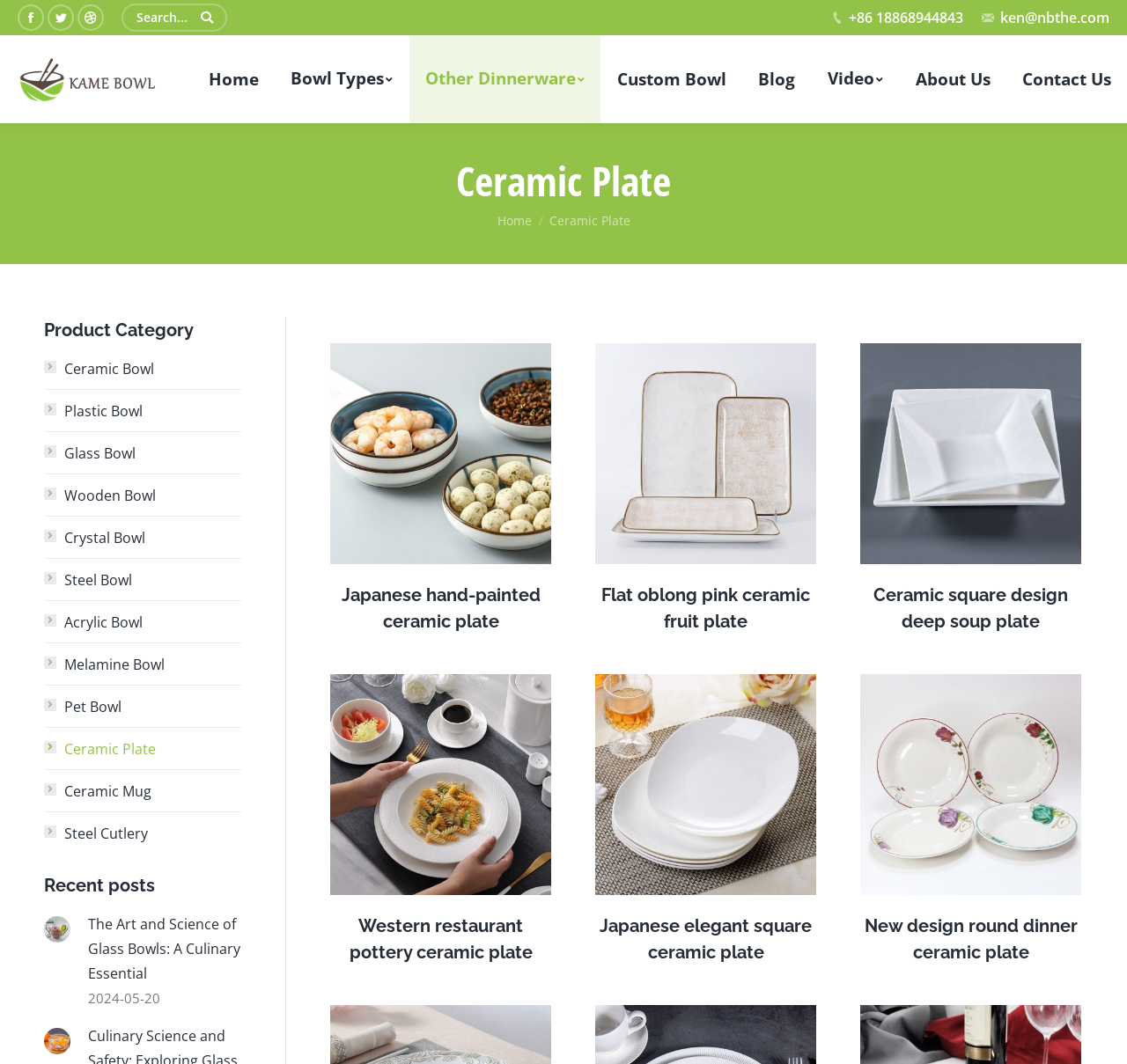Please identify the bounding box coordinates for the region that you need to click to follow this instruction: "Contact the supplier".

[0.753, 0.007, 0.855, 0.026]